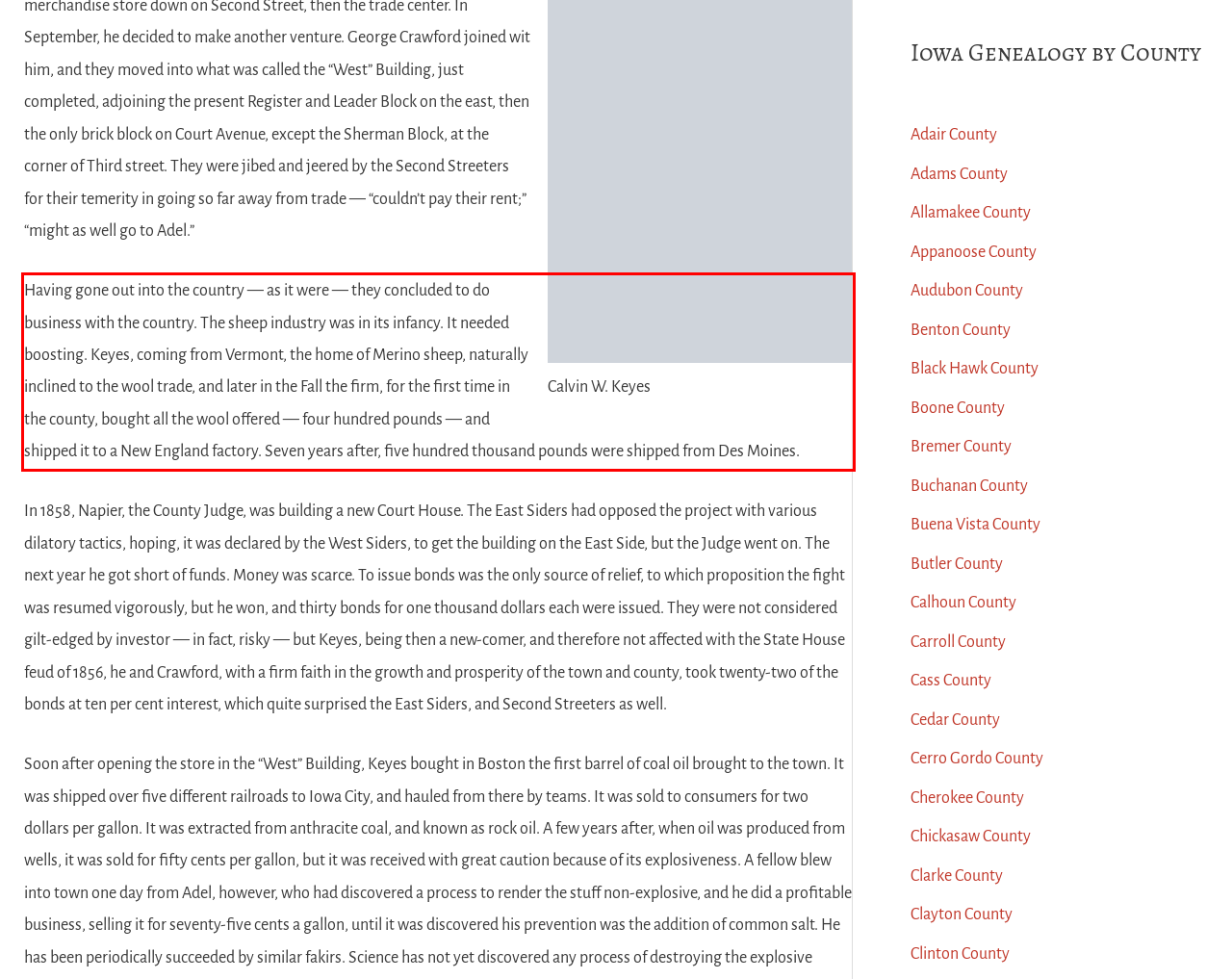Observe the screenshot of the webpage, locate the red bounding box, and extract the text content within it.

Having gone out into the country — as it were — they concluded to do business with the country. The sheep industry was in its infancy. It needed boosting. Keyes, coming from Vermont, the home of Merino sheep, naturally inclined to the wool trade, and later in the Fall the firm, for the first time in the county, bought all the wool offered — four hundred pounds — and shipped it to a New England factory. Seven years after, five hundred thousand pounds were shipped from Des Moines.